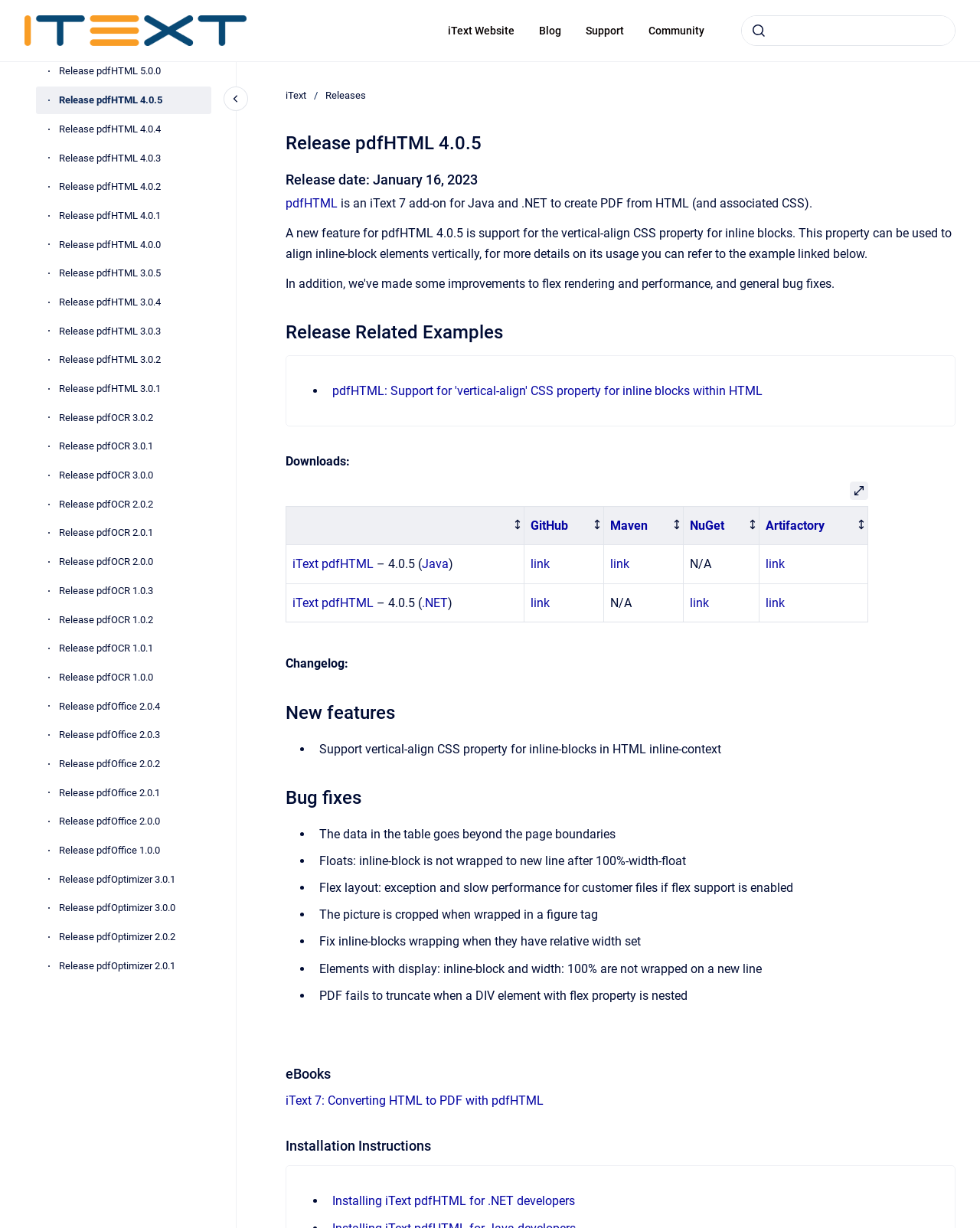What is the purpose of the pdfHTML add-on?
Provide a fully detailed and comprehensive answer to the question.

I read the static text element that describes the pdfHTML add-on and found that it is used to create PDF from HTML (and associated CSS).